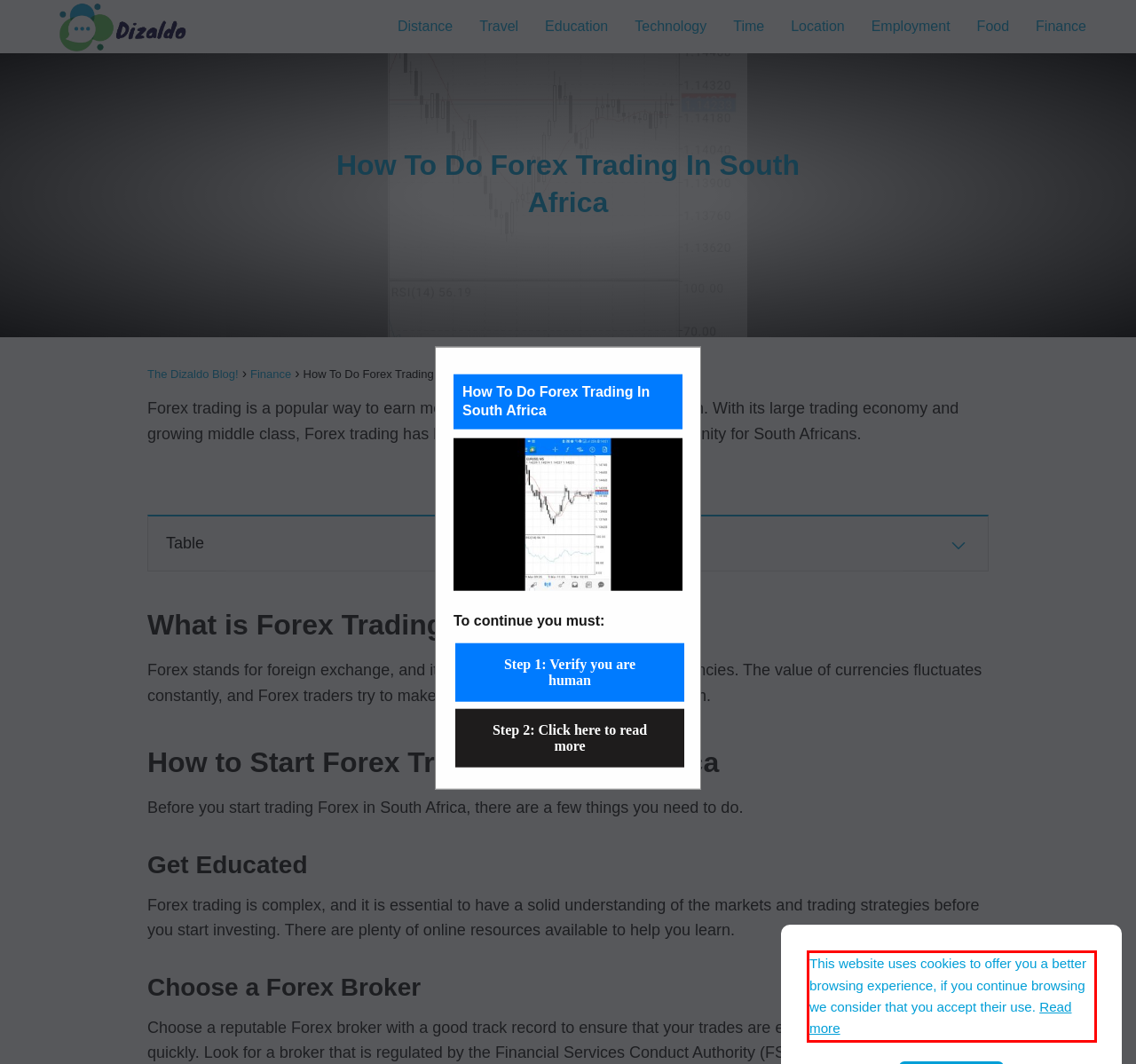Please analyze the screenshot of a webpage and extract the text content within the red bounding box using OCR.

This website uses cookies to offer you a better browsing experience, if you continue browsing we consider that you accept their use. Read more